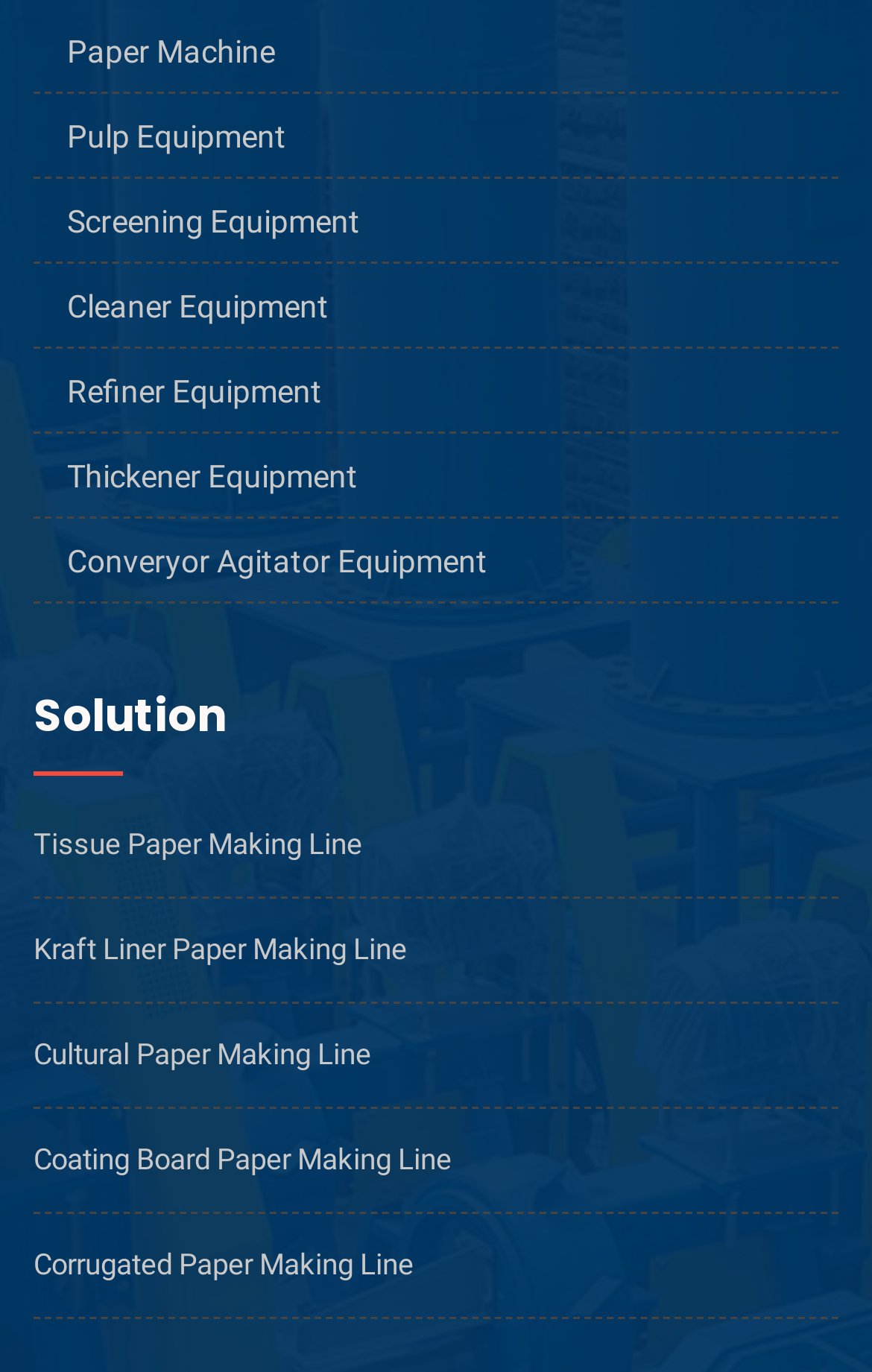Can you determine the bounding box coordinates of the area that needs to be clicked to fulfill the following instruction: "Go to Screening Equipment"?

[0.038, 0.143, 0.962, 0.191]